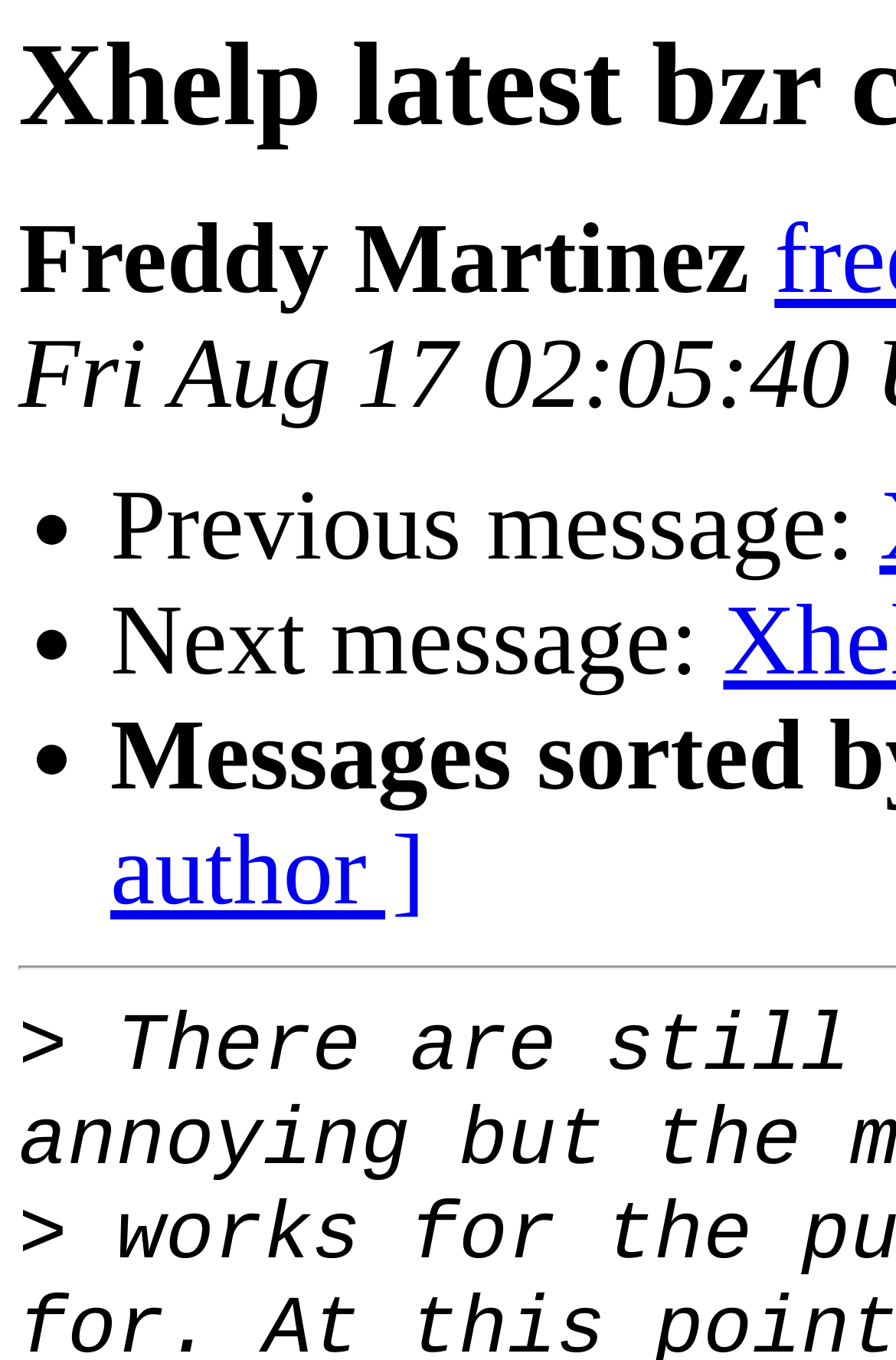What is the name of the person mentioned?
Please give a detailed and elaborate explanation in response to the question.

The webpage contains a static text element 'Freddy Martinez' which suggests that this is the name of the person mentioned.